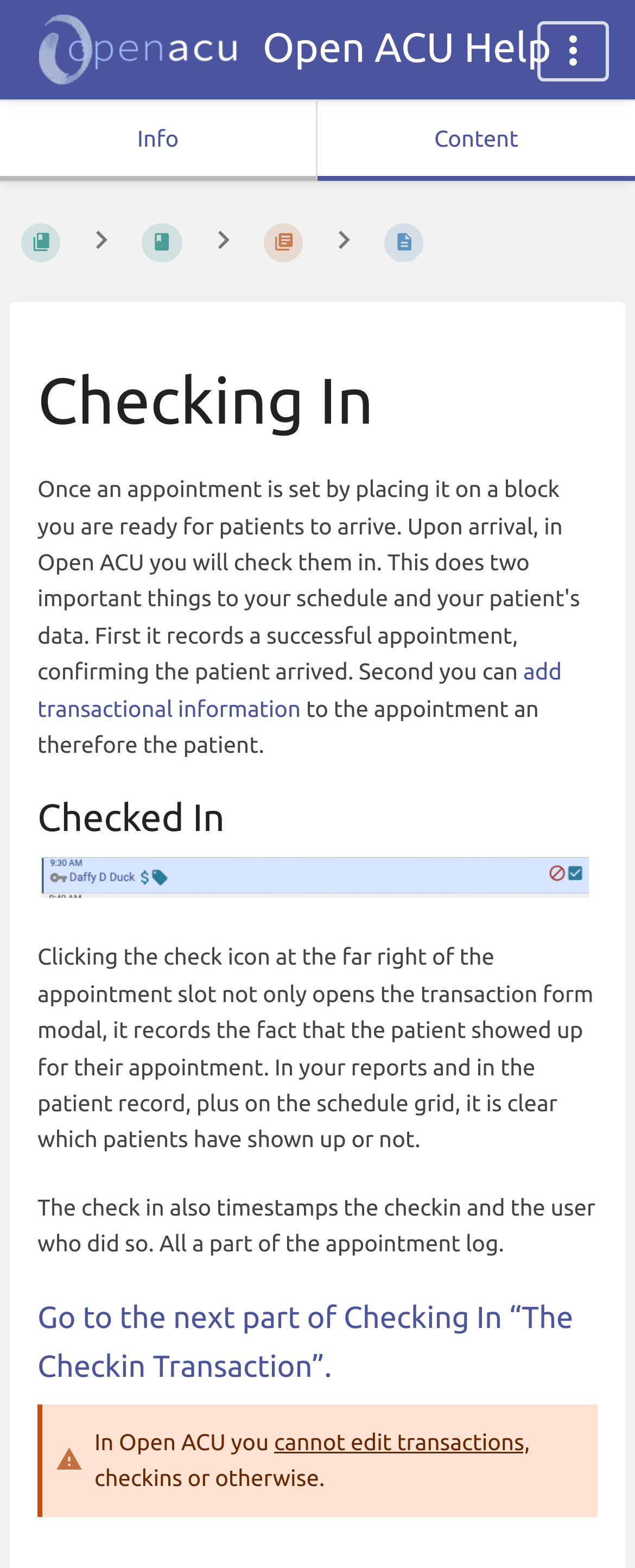Determine the coordinates of the bounding box that should be clicked to complete the instruction: "Click the logo". The coordinates should be represented by four float numbers between 0 and 1: [left, top, right, bottom].

[0.062, 0.003, 0.93, 0.06]